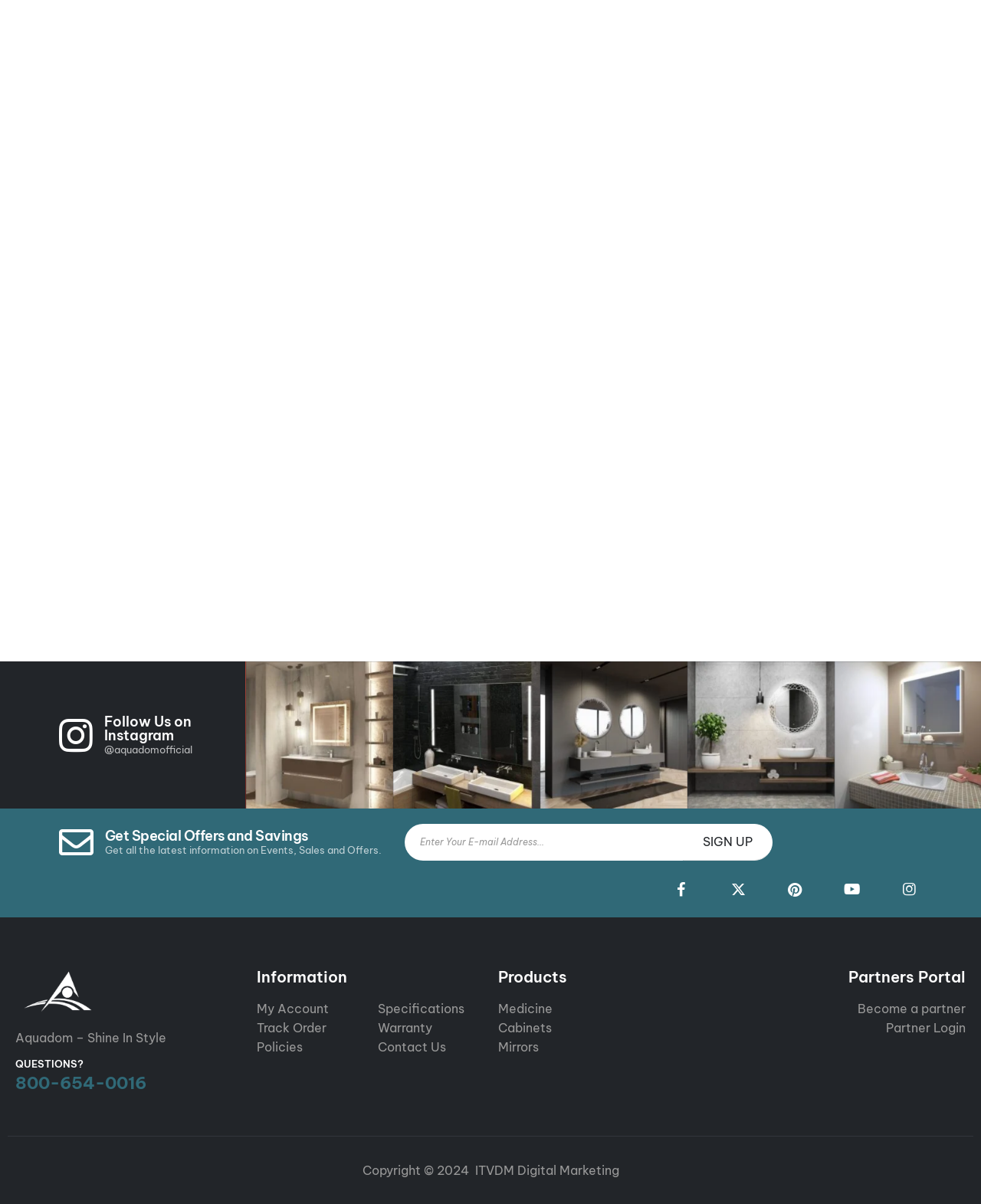Determine the bounding box coordinates of the section to be clicked to follow the instruction: "Contact us". The coordinates should be given as four float numbers between 0 and 1, formatted as [left, top, right, bottom].

[0.385, 0.863, 0.454, 0.876]